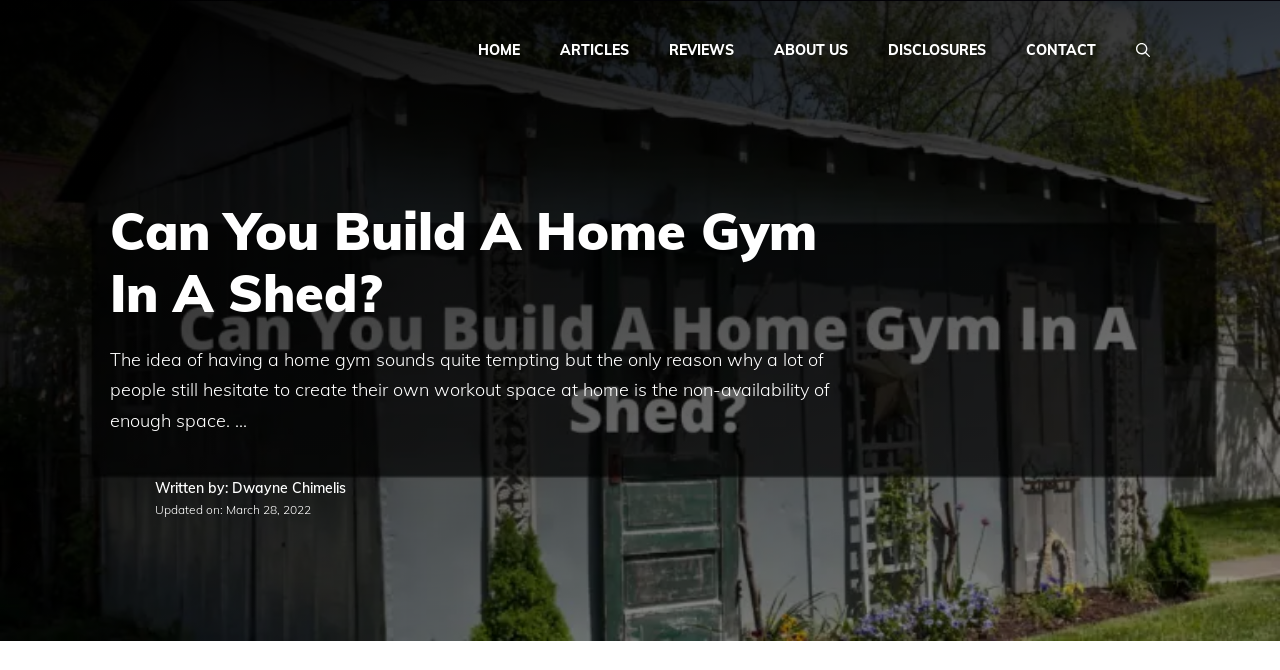Pinpoint the bounding box coordinates of the element you need to click to execute the following instruction: "search using the search bar". The bounding box should be represented by four float numbers between 0 and 1, in the format [left, top, right, bottom].

[0.872, 0.03, 0.914, 0.119]